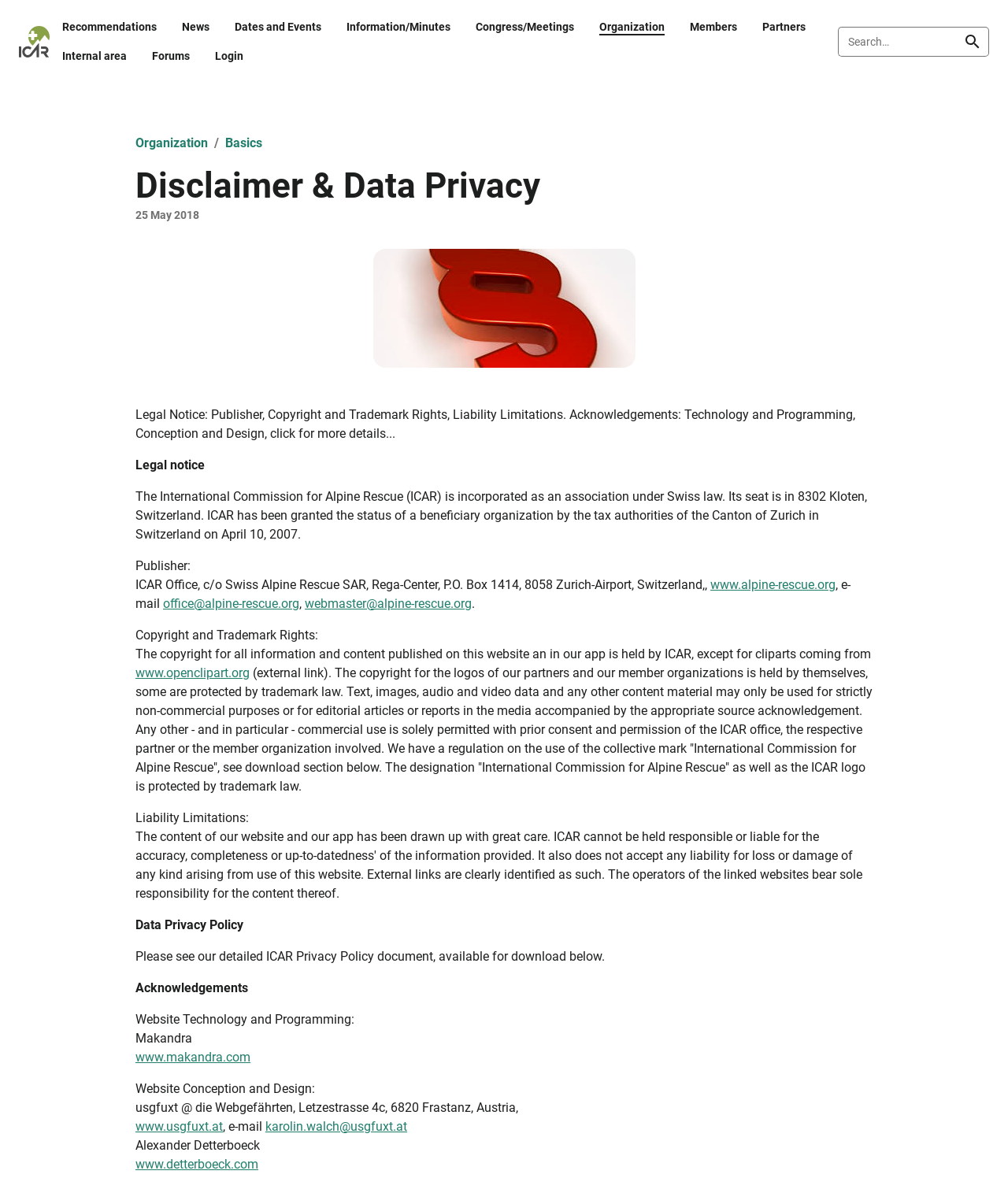What is the purpose of the website? Based on the image, give a response in one word or a short phrase.

To provide information